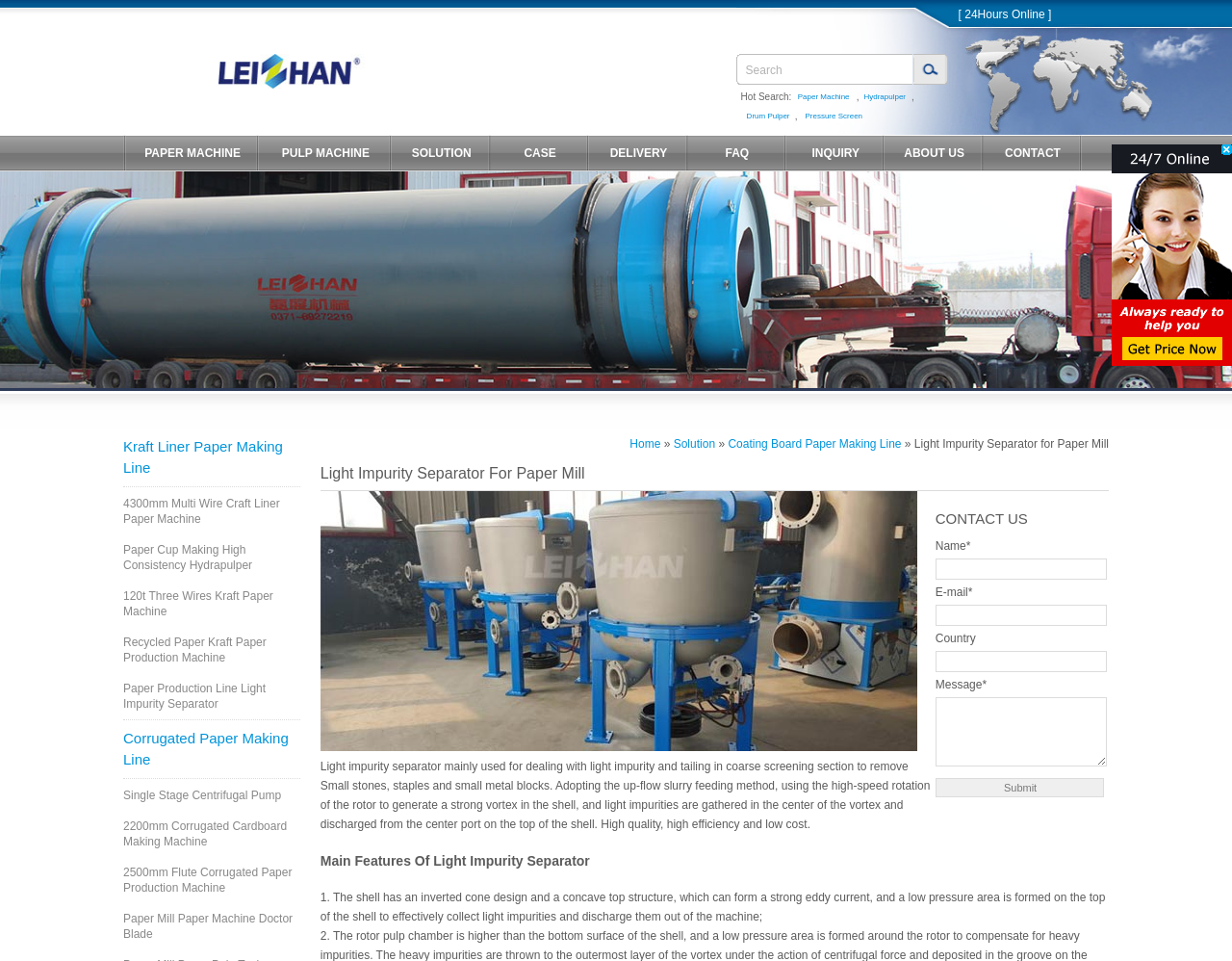Please locate the bounding box coordinates for the element that should be clicked to achieve the following instruction: "Fill in the contact form". Ensure the coordinates are given as four float numbers between 0 and 1, i.e., [left, top, right, bottom].

[0.759, 0.558, 0.9, 0.833]